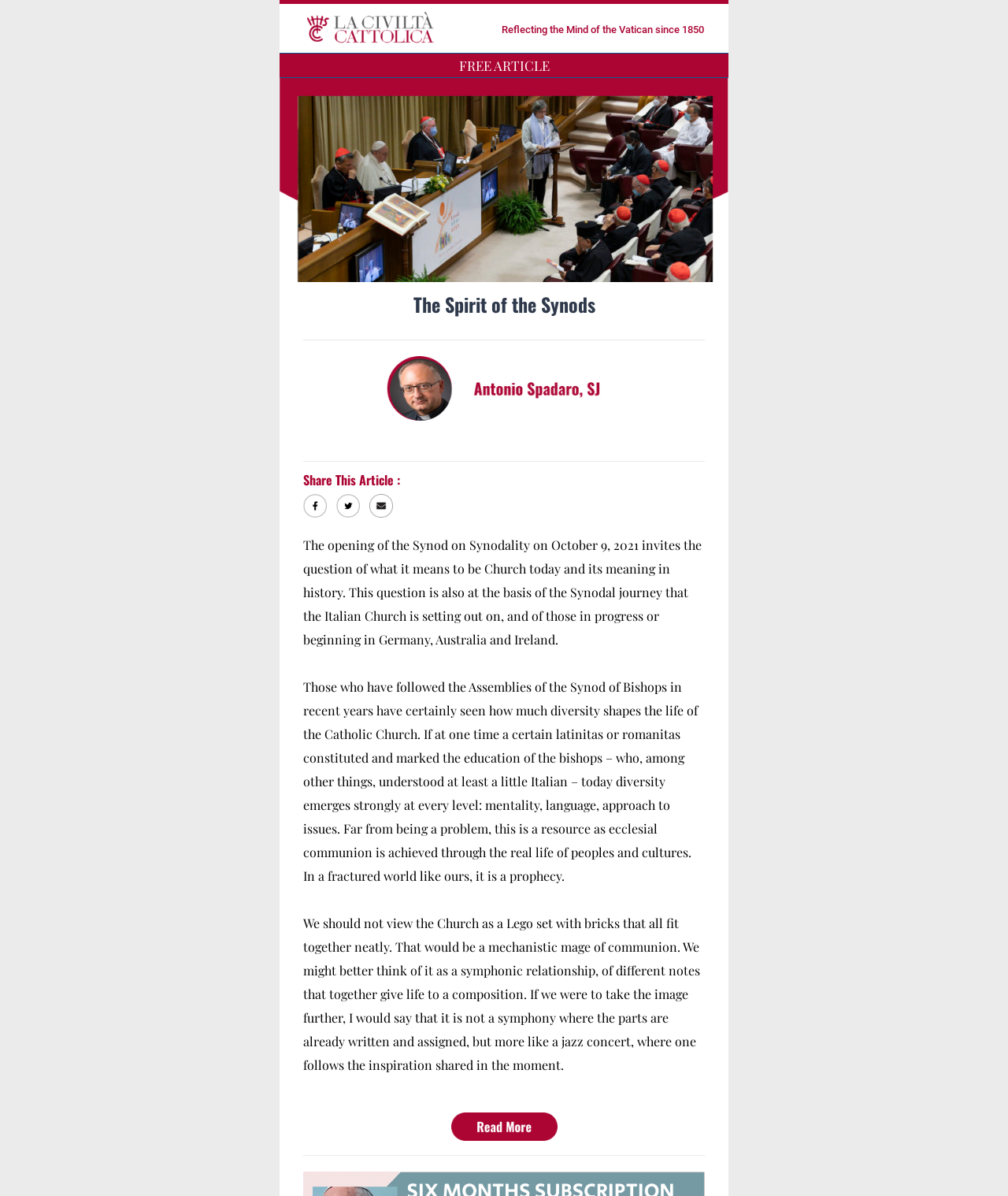Locate the UI element that matches the description FREE ARTICLE in the webpage screenshot. Return the bounding box coordinates in the format (top-left x, top-left y, bottom-right x, bottom-right y), with values ranging from 0 to 1.

[0.455, 0.047, 0.545, 0.062]